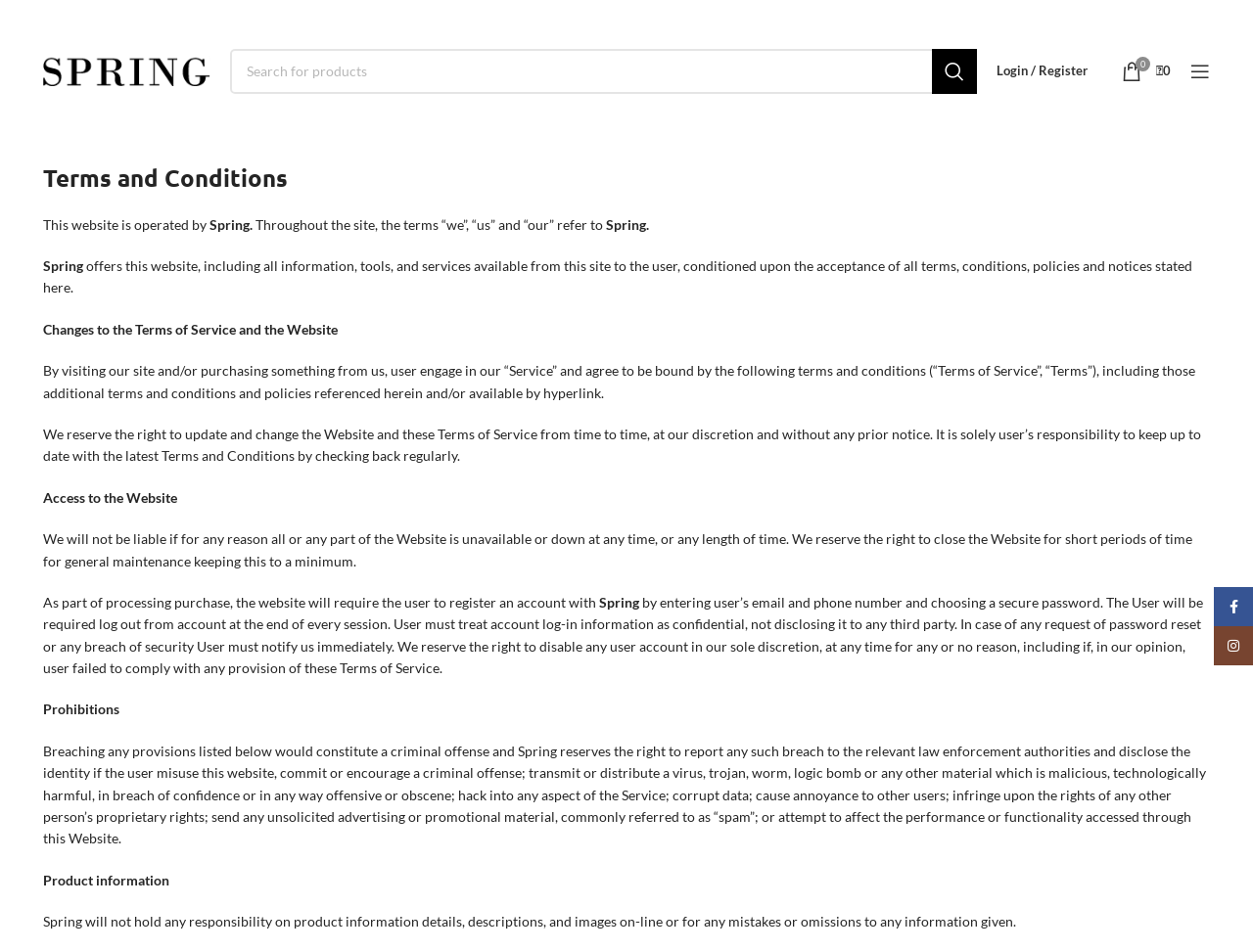Find the bounding box coordinates for the element that must be clicked to complete the instruction: "Click the site logo". The coordinates should be four float numbers between 0 and 1, indicated as [left, top, right, bottom].

[0.034, 0.064, 0.168, 0.081]